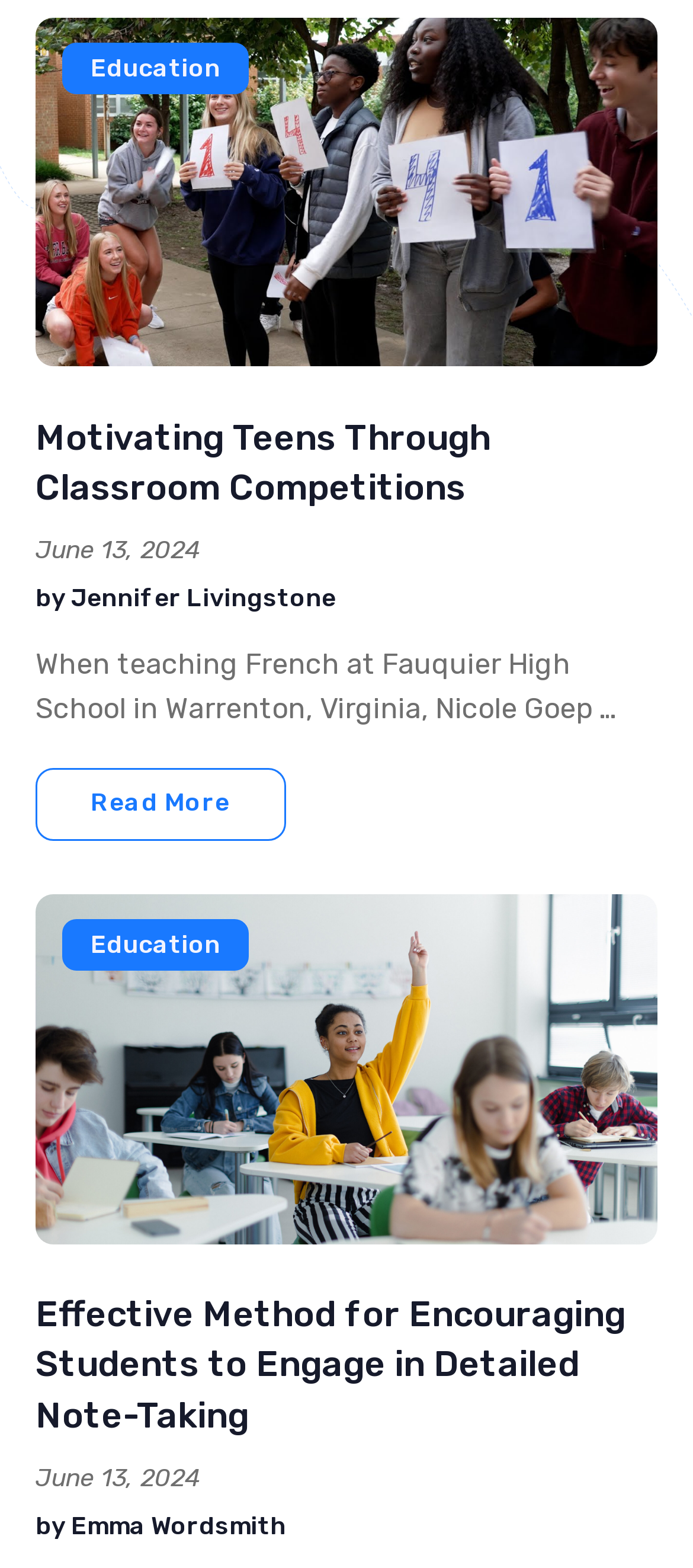Reply to the question below using a single word or brief phrase:
What is the category of the first post?

Education